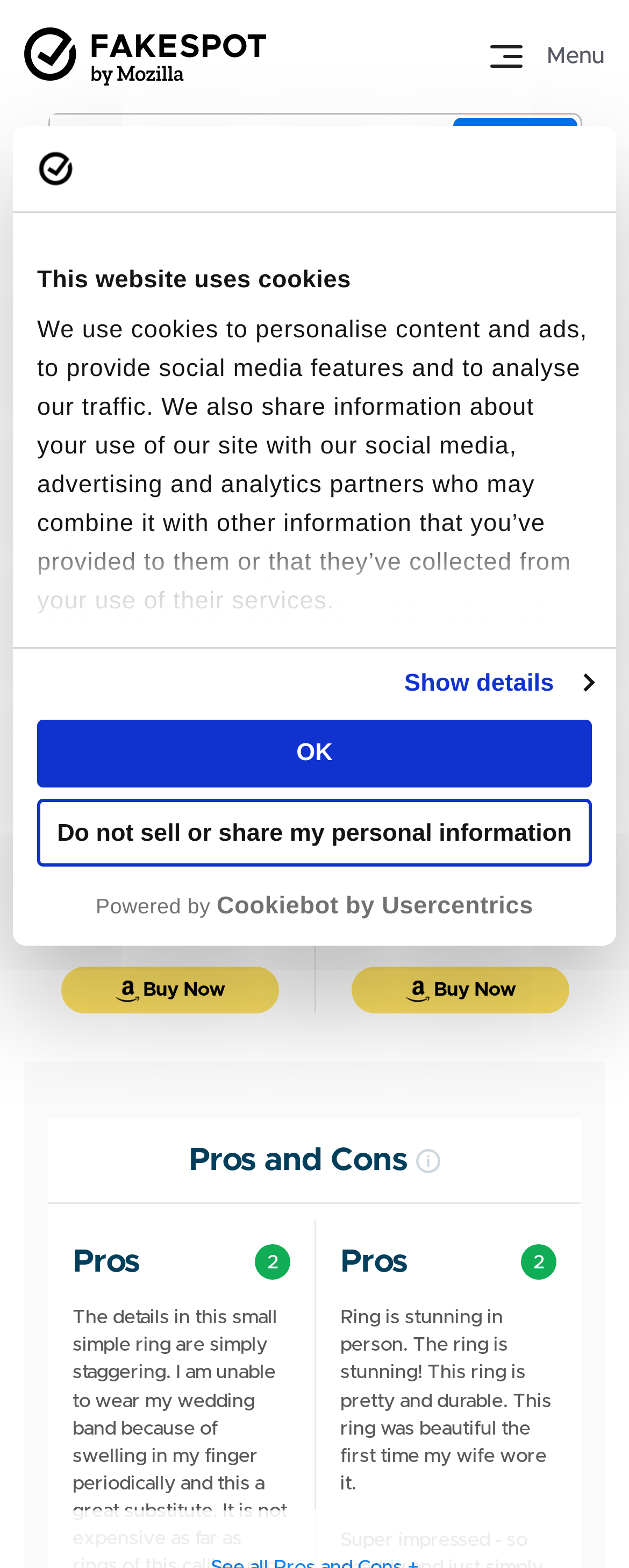Construct a comprehensive description capturing every detail on the webpage.

This webpage appears to be a product comparison page, specifically focusing on Mameloly Wedding Bands for Women and EAMTI 3.5CT 925 Sterling Silver Engagement Rings. 

At the top of the page, there is a logo and a menu button on the right side. Below the logo, there is a search bar with an "Analyze" button next to it. 

The main content of the page is divided into two sections, each comparing the two products. The left section is dedicated to Mameloly Wedding Bands, featuring a product title, price, and a "Buy Now" button with an Amazon logo. The right section is dedicated to EAMTI 3.5CT 925 Sterling Silver Engagement Rings, featuring the same layout as the left section.

Below the product comparison sections, there is a "Pros and Cons" heading, followed by two subheadings, "Pros 2", each with a brief review or testimonial about the products. The reviews are positioned side by side, with the left review discussing the Mameloly Wedding Band and the right review discussing the EAMTI 3.5CT 925 Sterling Silver Engagement Ring.

At the very top of the page, there is a cookie consent dialog with a "Do not sell or share my personal information" button and an "OK" button. The dialog also features a "Show details" link and a logo.